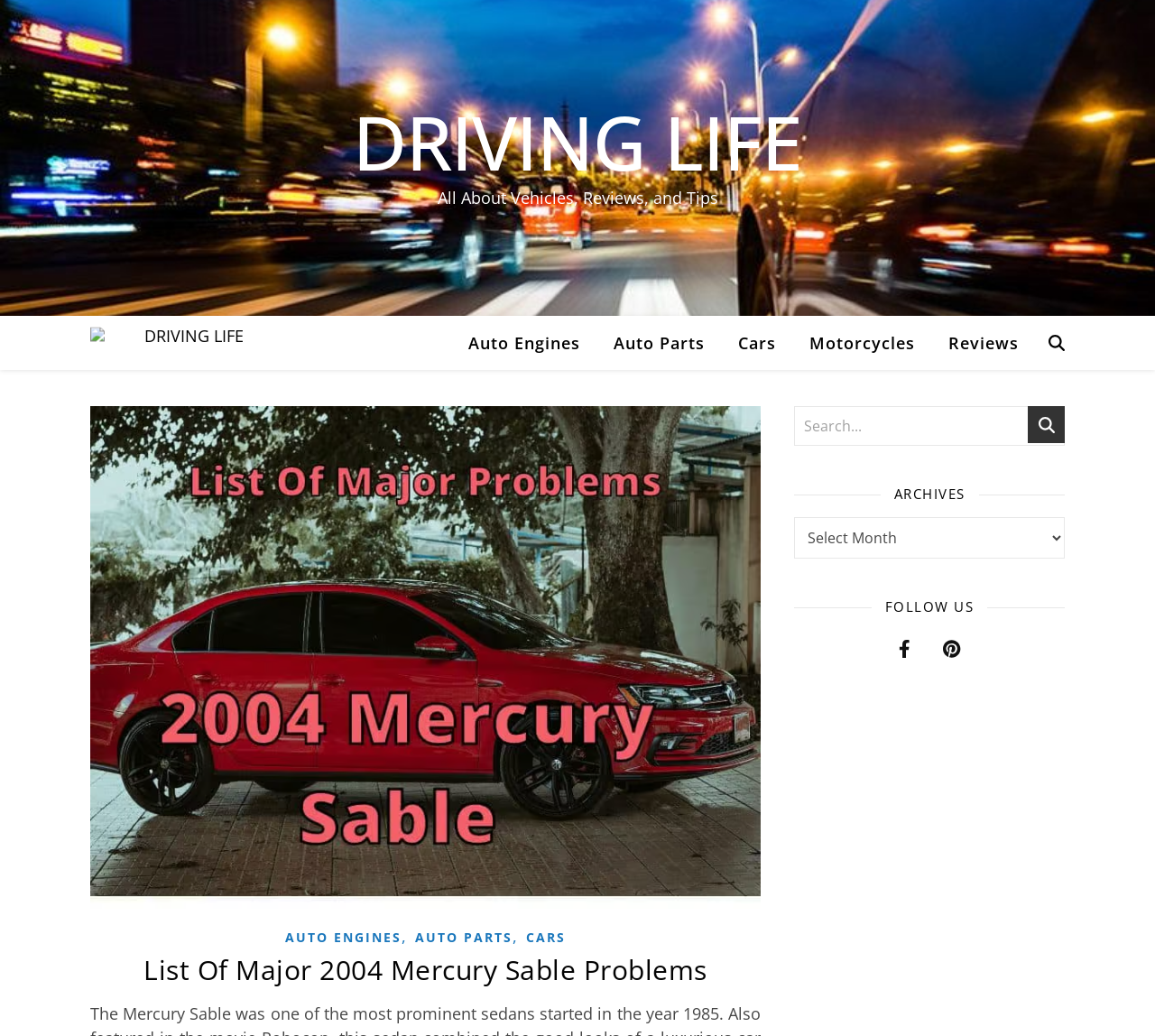Identify the main heading from the webpage and provide its text content.

List Of Major 2004 Mercury Sable Problems